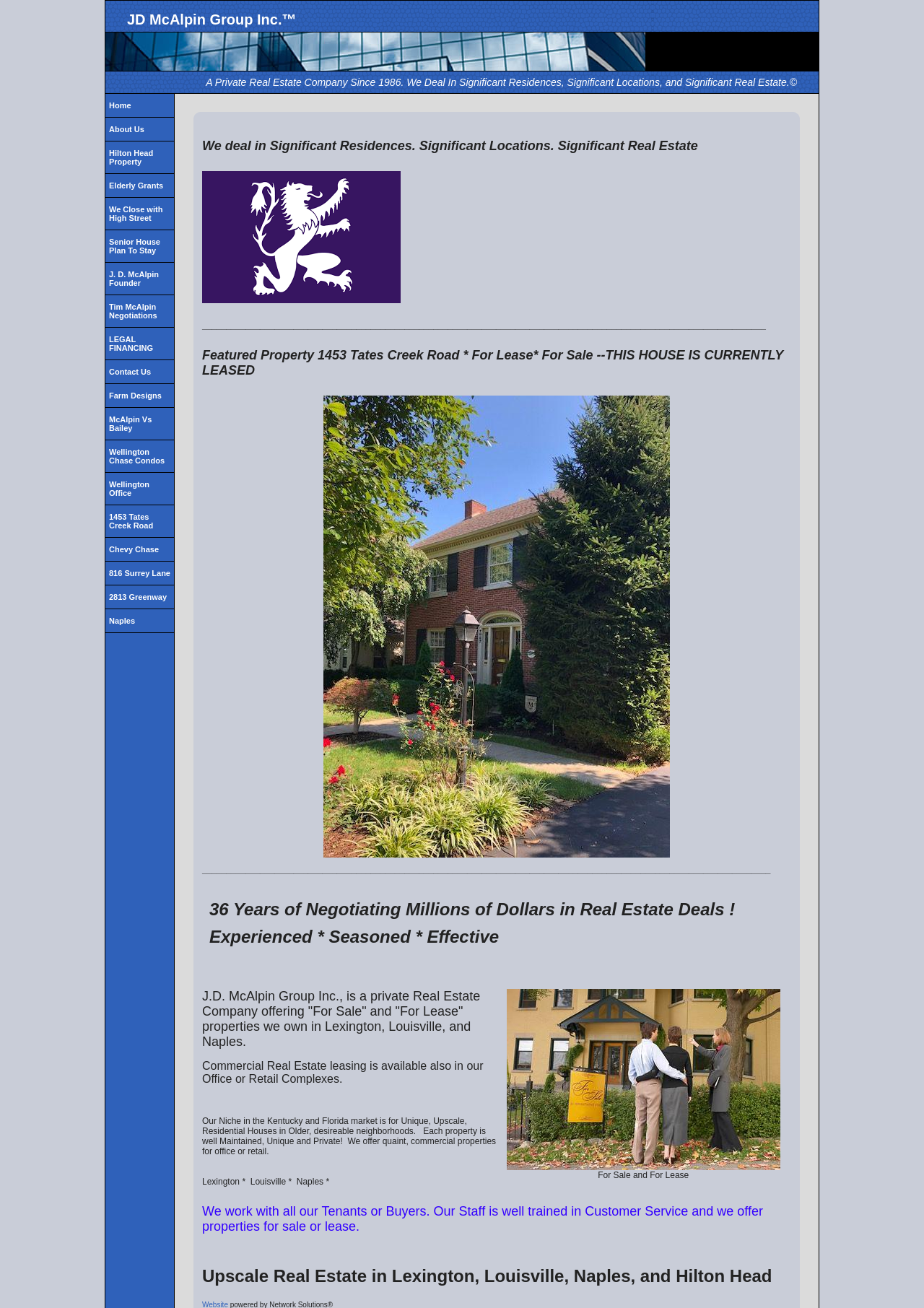How many years of experience does JD McAlpin Group Inc. have?
Based on the image, respond with a single word or phrase.

36 Years